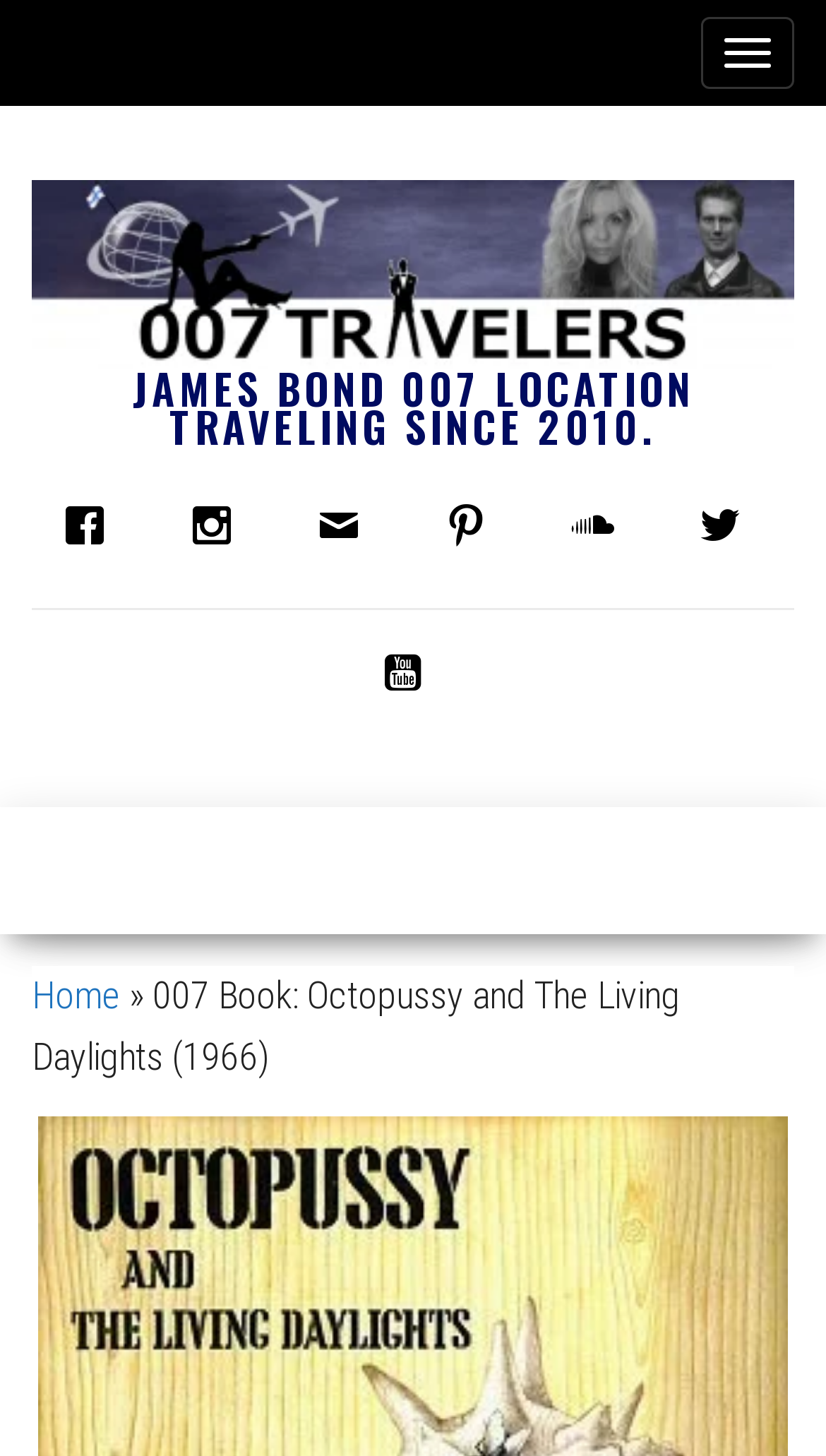Generate the text content of the main heading of the webpage.

007 Book: Octopussy and The Living Daylights (1966)